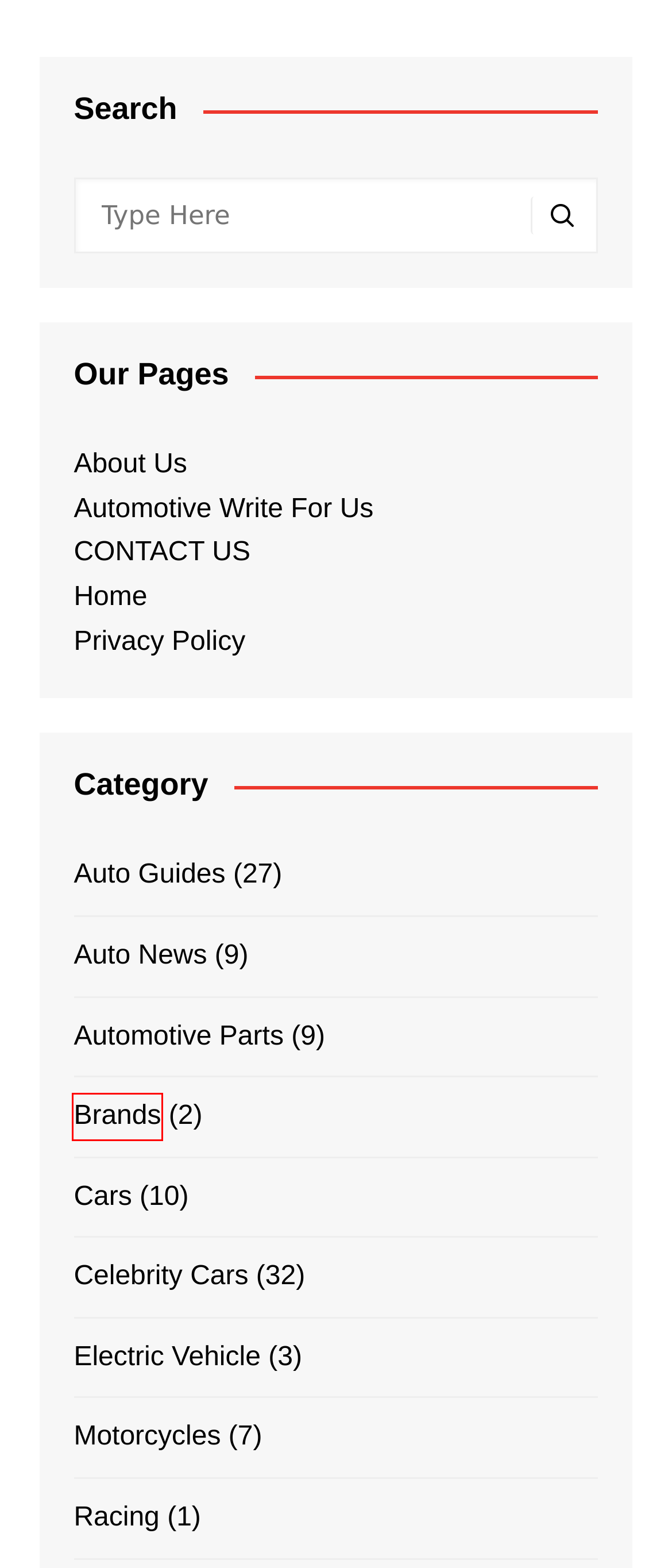Using the screenshot of a webpage with a red bounding box, pick the webpage description that most accurately represents the new webpage after the element inside the red box is clicked. Here are the candidates:
A. Electric Vehicle Archives - Automotive Blogs
B. Cars Archives - Automotive Blogs
C. Motorcycles Archives - Automotive Blogs
D. Auto Guides Archives - Automotive Blogs
E. Automotive Write For Us - Automotive Blogs
F. Brands Archives - Automotive Blogs
G. Automotive Parts Archives - Automotive Blogs
H. Racing Archives - Automotive Blogs

F